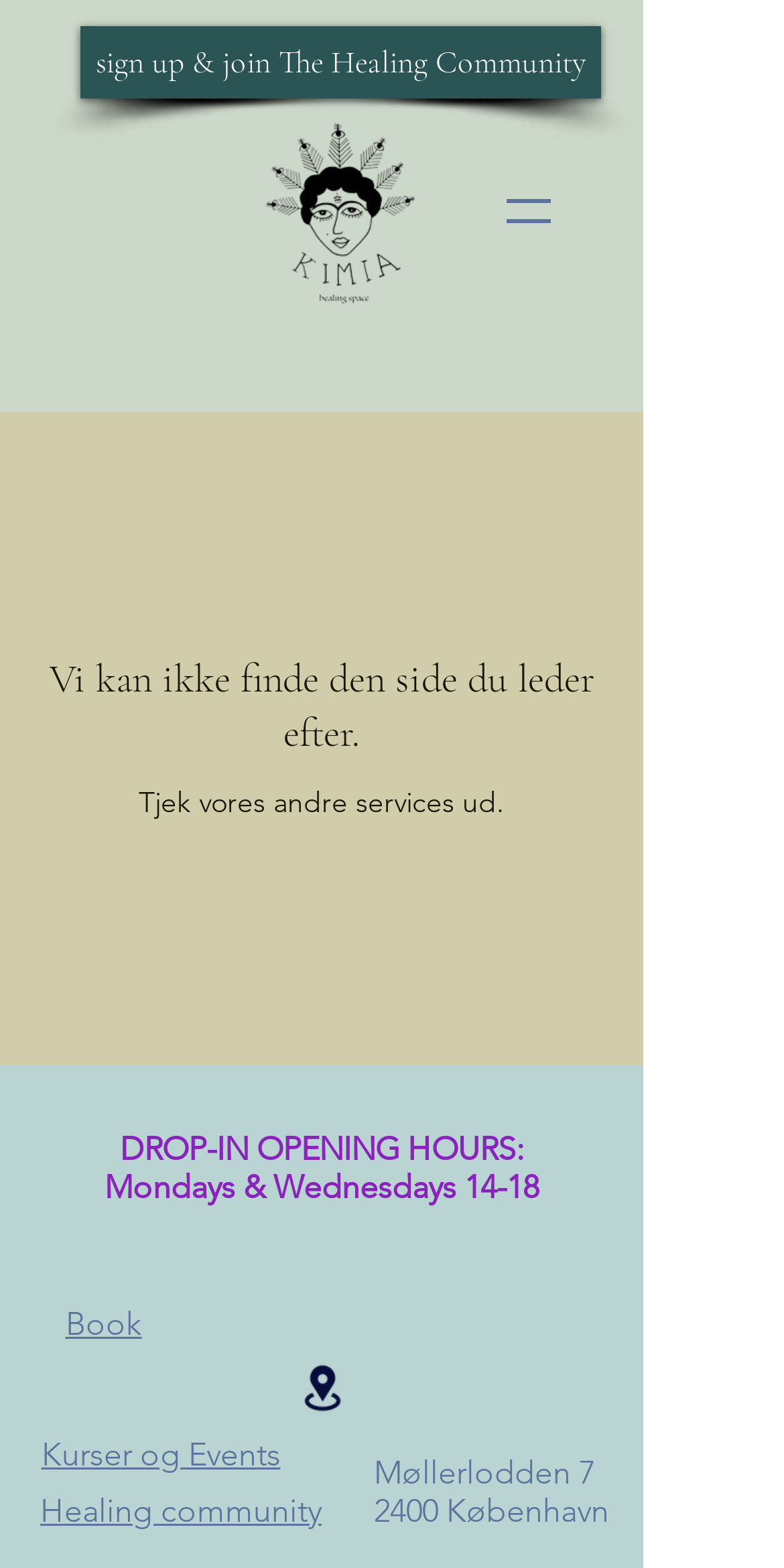Describe all the visual and textual components of the webpage comprehensively.

The webpage is a service page for Kimia Healing Space. At the top right corner, there is a button to open a navigation menu. Next to it, on the top center, is a logo image with a link to the homepage. On the top left, there is a link to sign up and join the healing community.

The main content of the page is divided into two sections. The top section has a heading that says "Vi kan ikke finde den side du leder efter" (which translates to "We can't find the page you're looking for"). Below the heading, there is a static text that says "Tjek vores andre services ud" (which translates to "Check out our other services").

The bottom section has a static text that says "DROP-IN OPENING HOURS:" followed by the opening hours, "Mondays & Wednesdays 14-18". Below the opening hours, there is a link to book an appointment. Next to the link, there is an image. Further down, there are links to "Kurser og Events" (which translates to "Courses and Events") and "Healing community". At the bottom of the page, there is an address, "Møllerlodden 7, 2400 København".